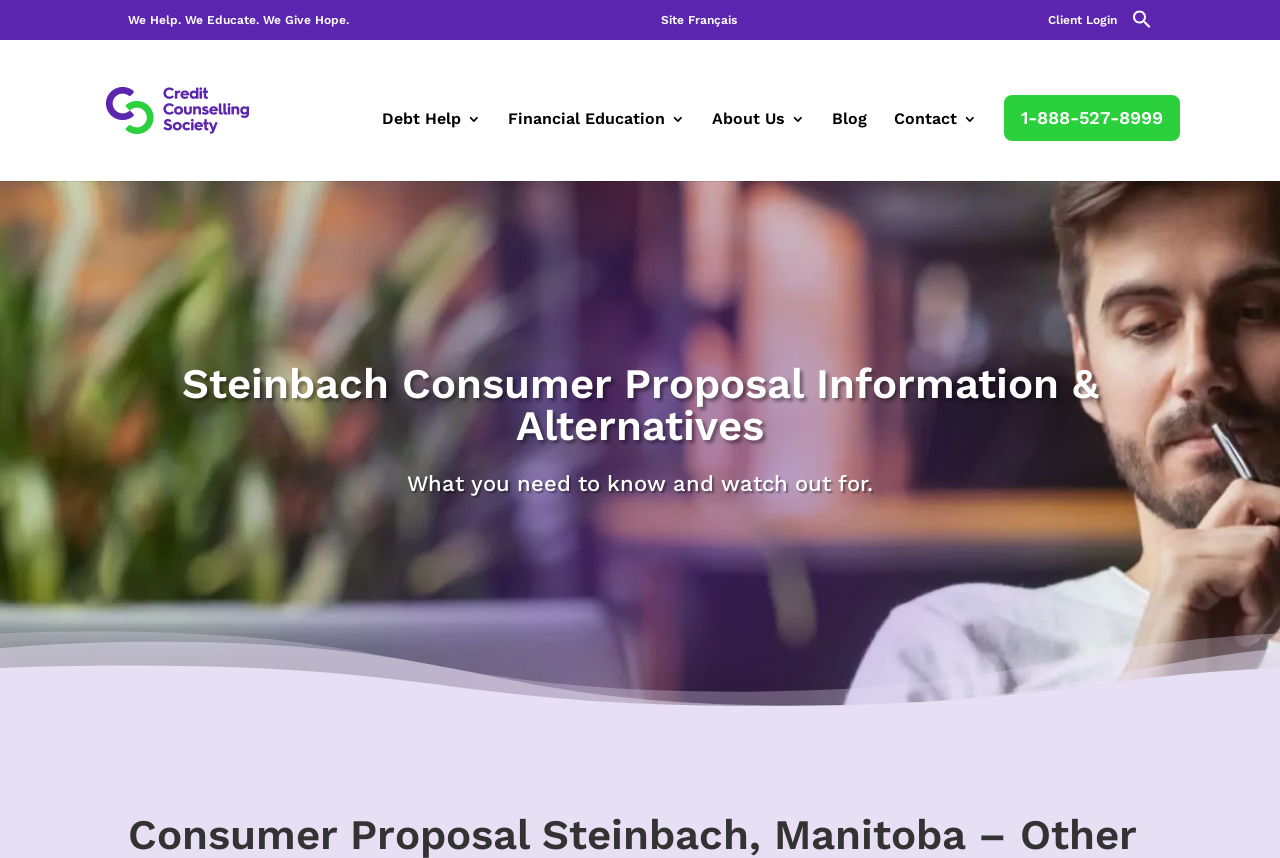What is the name of the organization?
Carefully examine the image and provide a detailed answer to the question.

I found the answer by looking at the top-left corner of the webpage, where there is a link with an image that says 'Credit Counselling Society'. This suggests that the organization's name is Credit Counselling Society.